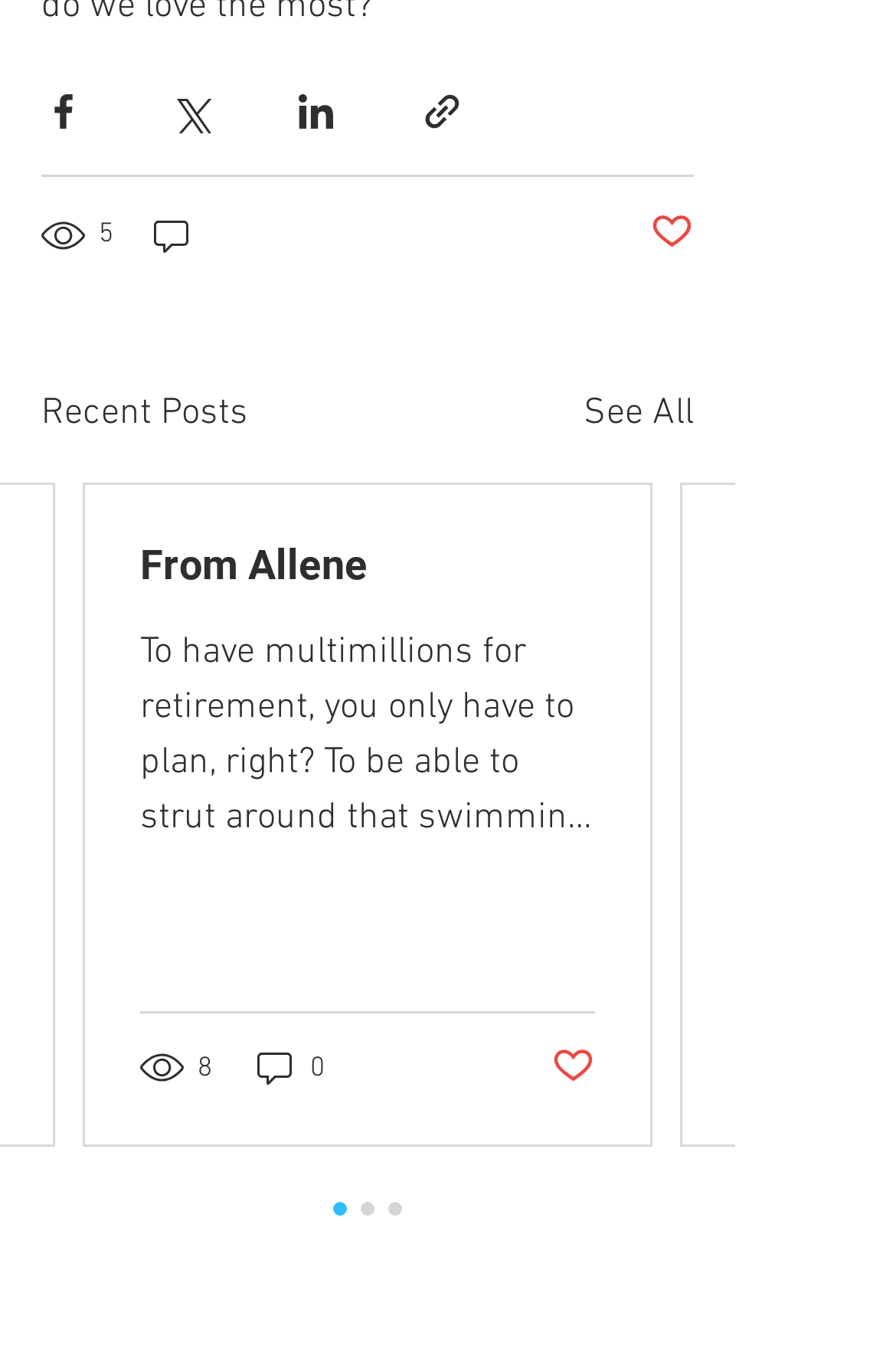Find the bounding box coordinates for the area you need to click to carry out the instruction: "Like the post". The coordinates should be four float numbers between 0 and 1, indicated as [left, top, right, bottom].

[0.615, 0.76, 0.664, 0.797]